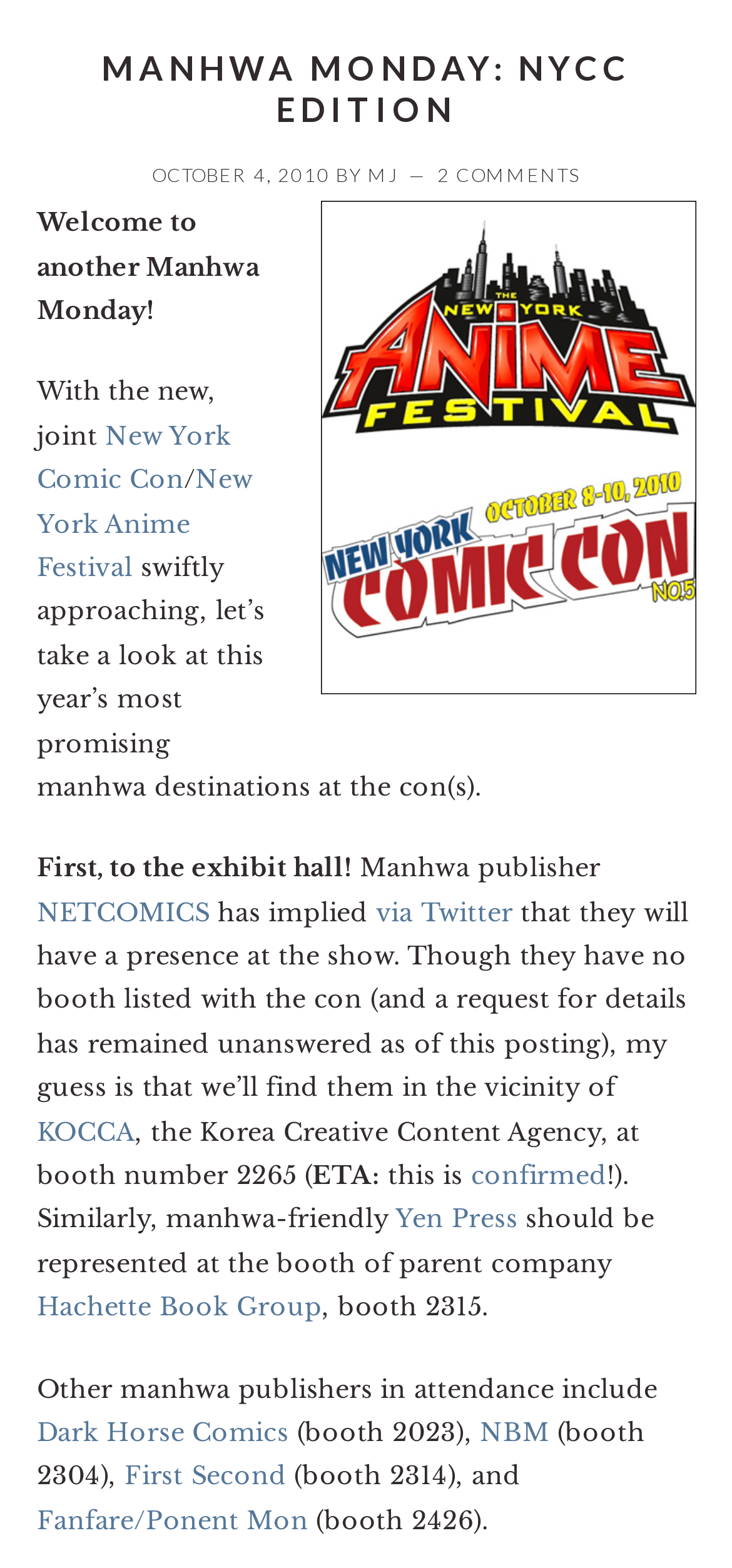Refer to the screenshot and answer the following question in detail:
What is the title of the article?

The title of the article is obtained from the heading element with the text 'MANHWA MONDAY: NYCC EDITION' which is located at the top of the webpage.